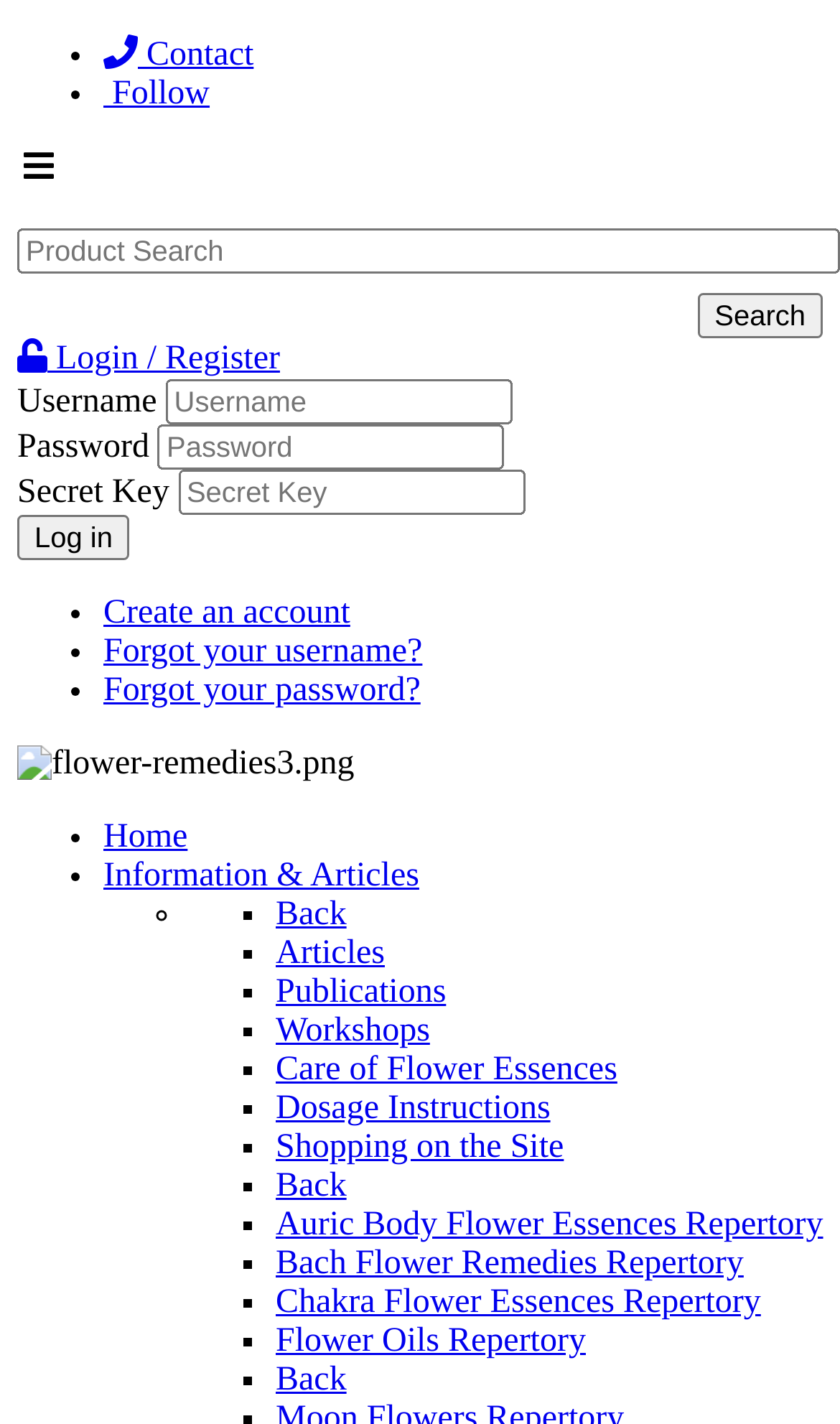What is the function of the 'Log in' button?
Refer to the screenshot and answer in one word or phrase.

To log in to the website